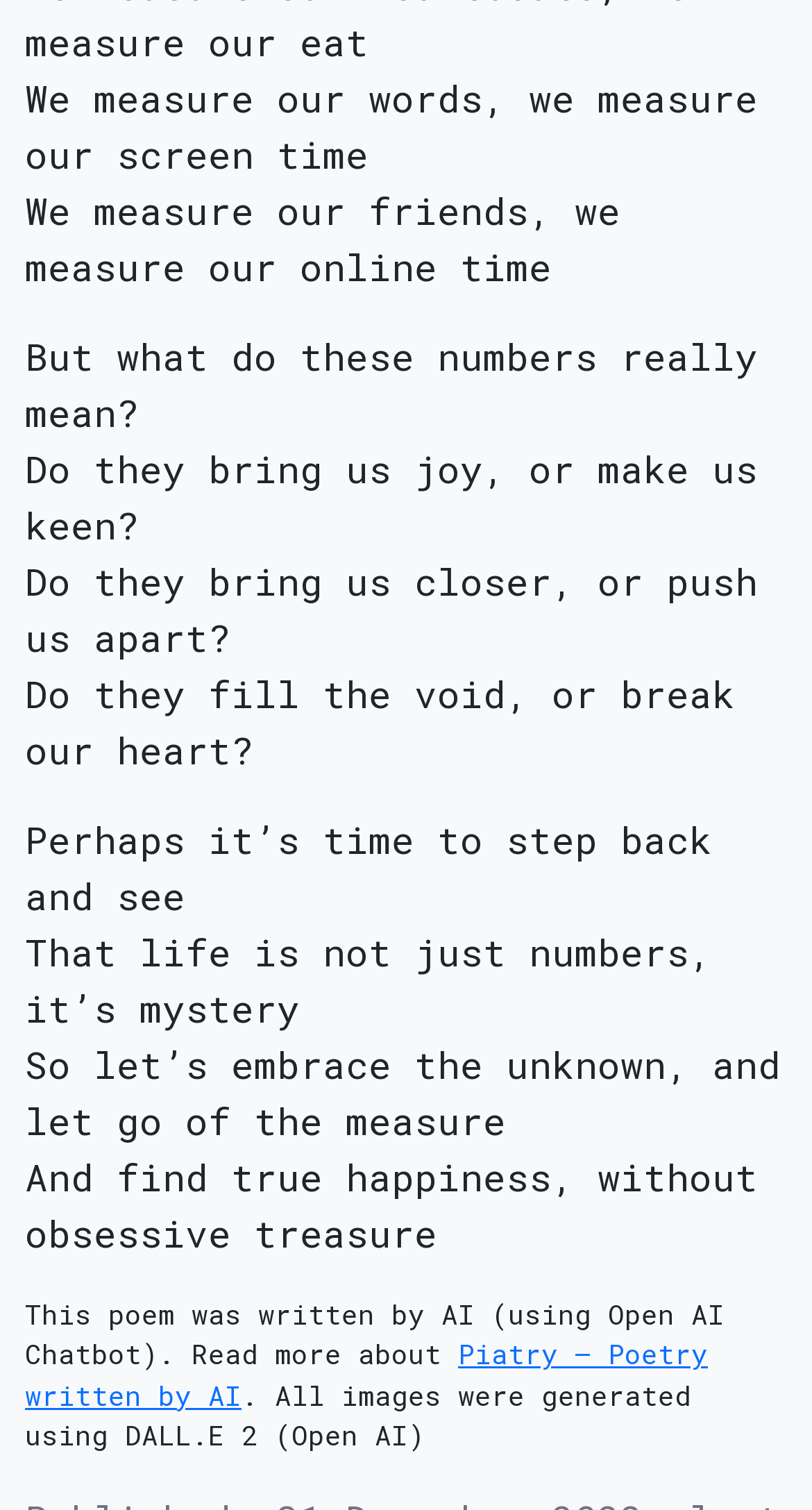What is the tone of the poem?
Please provide a full and detailed response to the question.

The tone of the poem is reflective, as it questions the importance of measuring life and encourages the reader to step back and see that life is not just about numbers, but about mystery and finding true happiness.